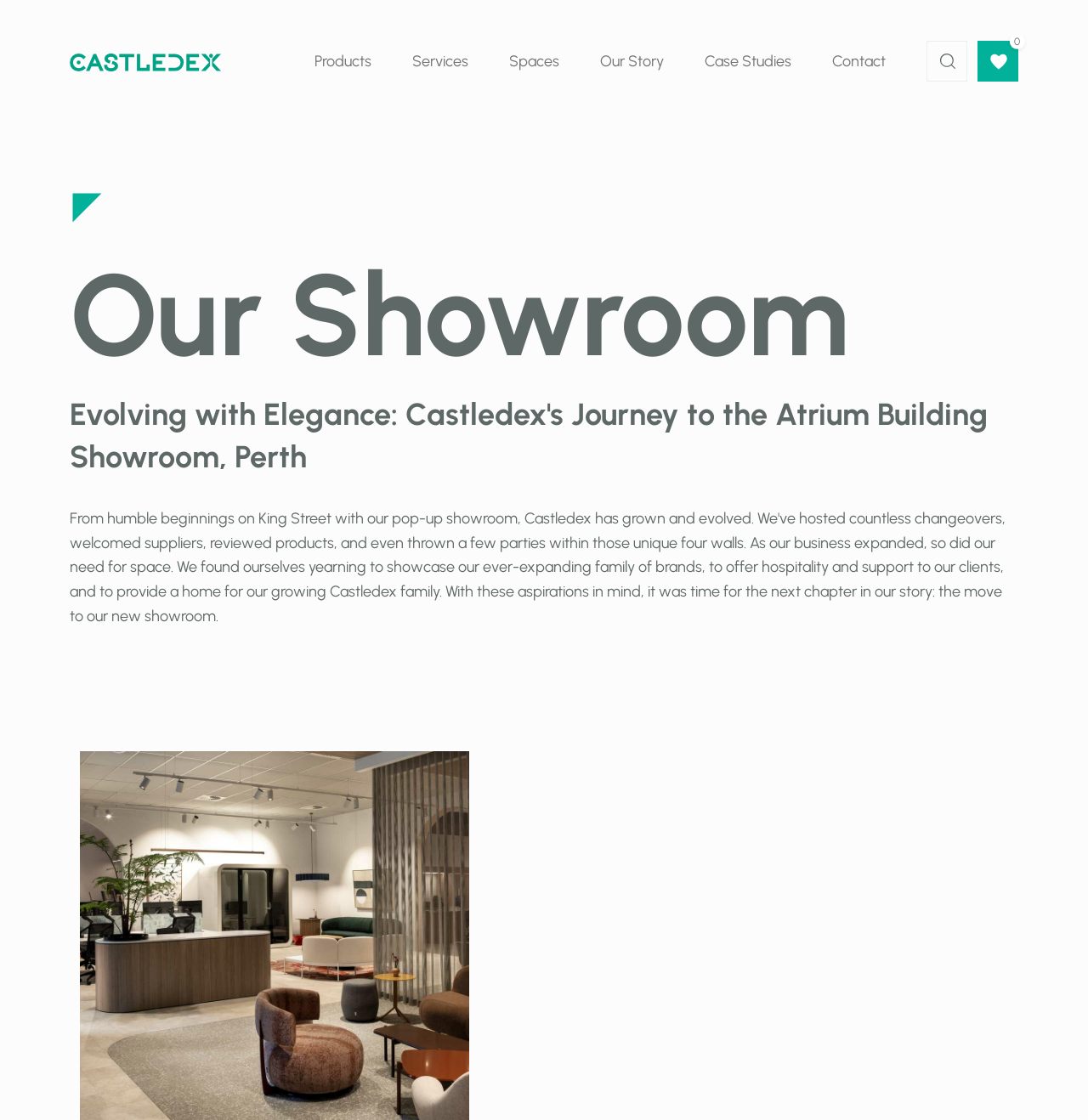Please locate the bounding box coordinates of the element's region that needs to be clicked to follow the instruction: "View the Case Studies page". The bounding box coordinates should be provided as four float numbers between 0 and 1, i.e., [left, top, right, bottom].

[0.629, 0.038, 0.746, 0.072]